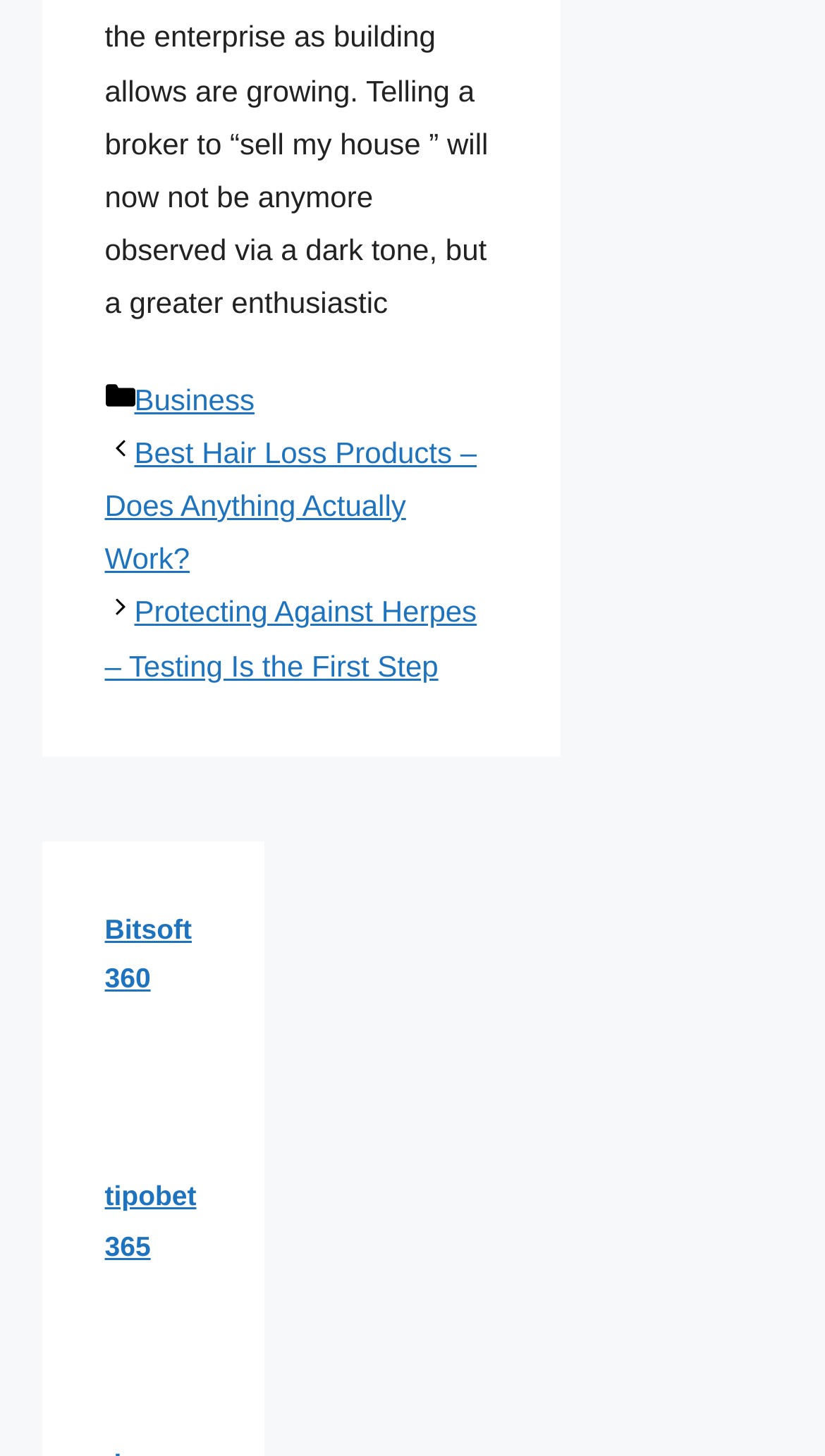What is the category of the first post?
Based on the screenshot, respond with a single word or phrase.

Business